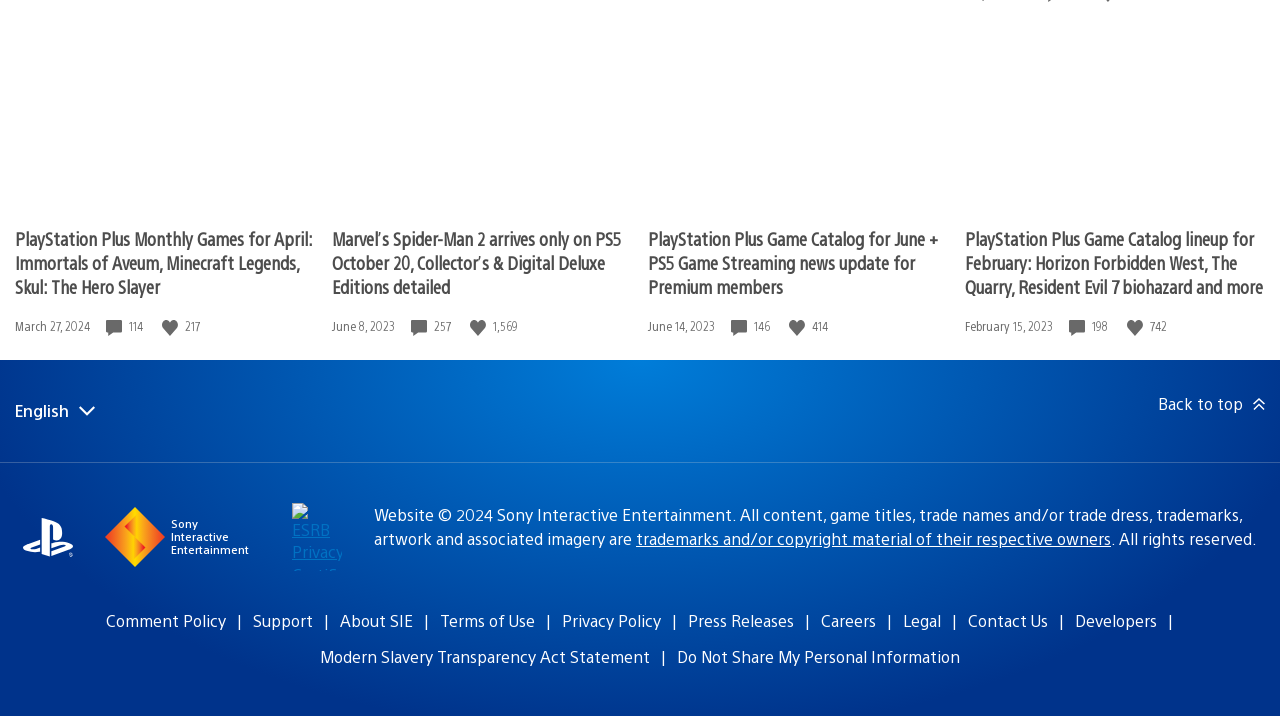Respond with a single word or short phrase to the following question: 
What is the date of the first article?

March 27, 2024